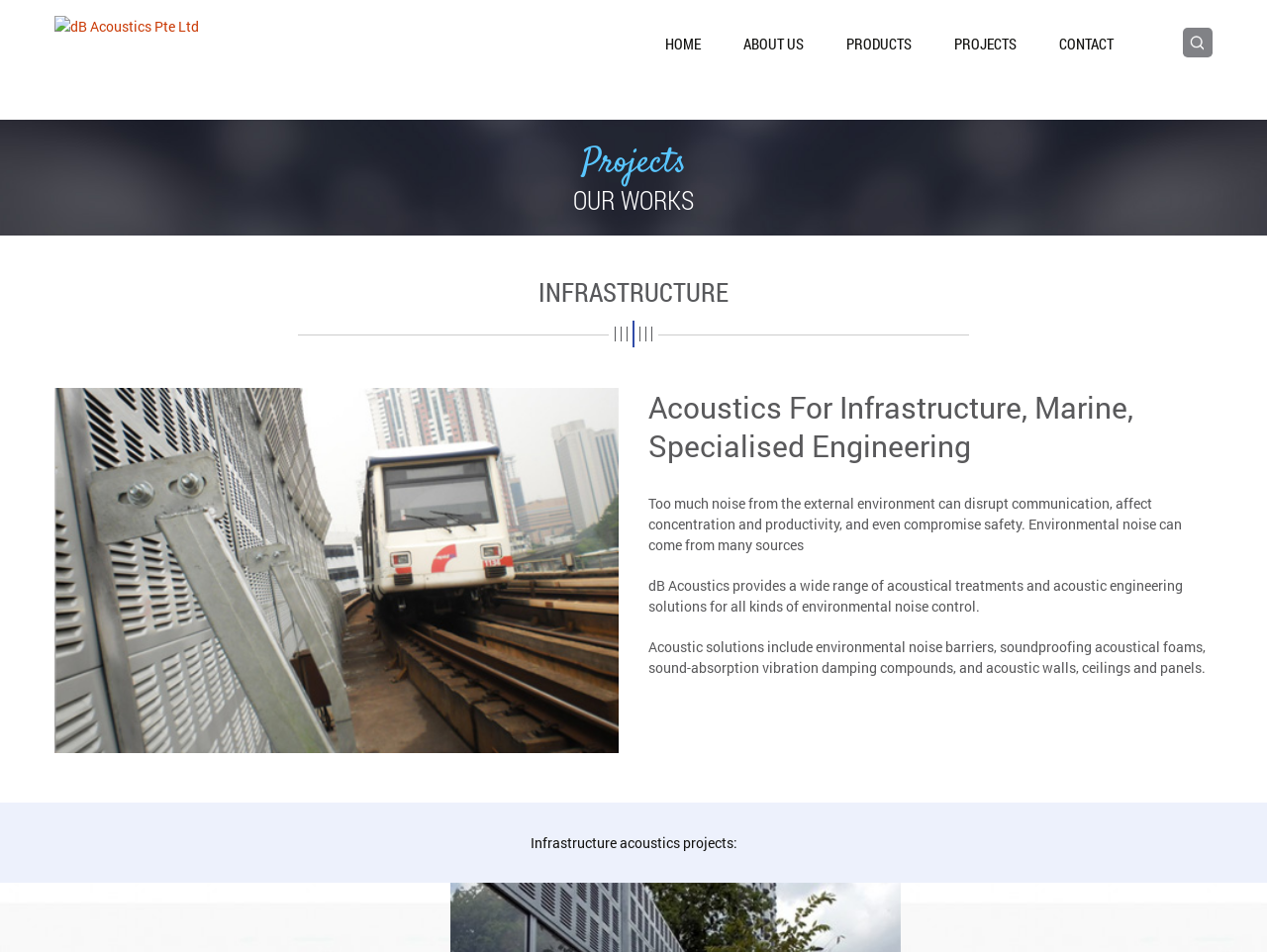Please examine the image and provide a detailed answer to the question: What is the purpose of dB Acoustics?

The purpose of dB Acoustics can be inferred from the text 'Too much noise from the external environment can disrupt communication, affect concentration and productivity, and even compromise safety. Environmental noise can come from many sources' and 'dB Acoustics provides a wide range of acoustical treatments and acoustic engineering solutions for all kinds of environmental noise control'.